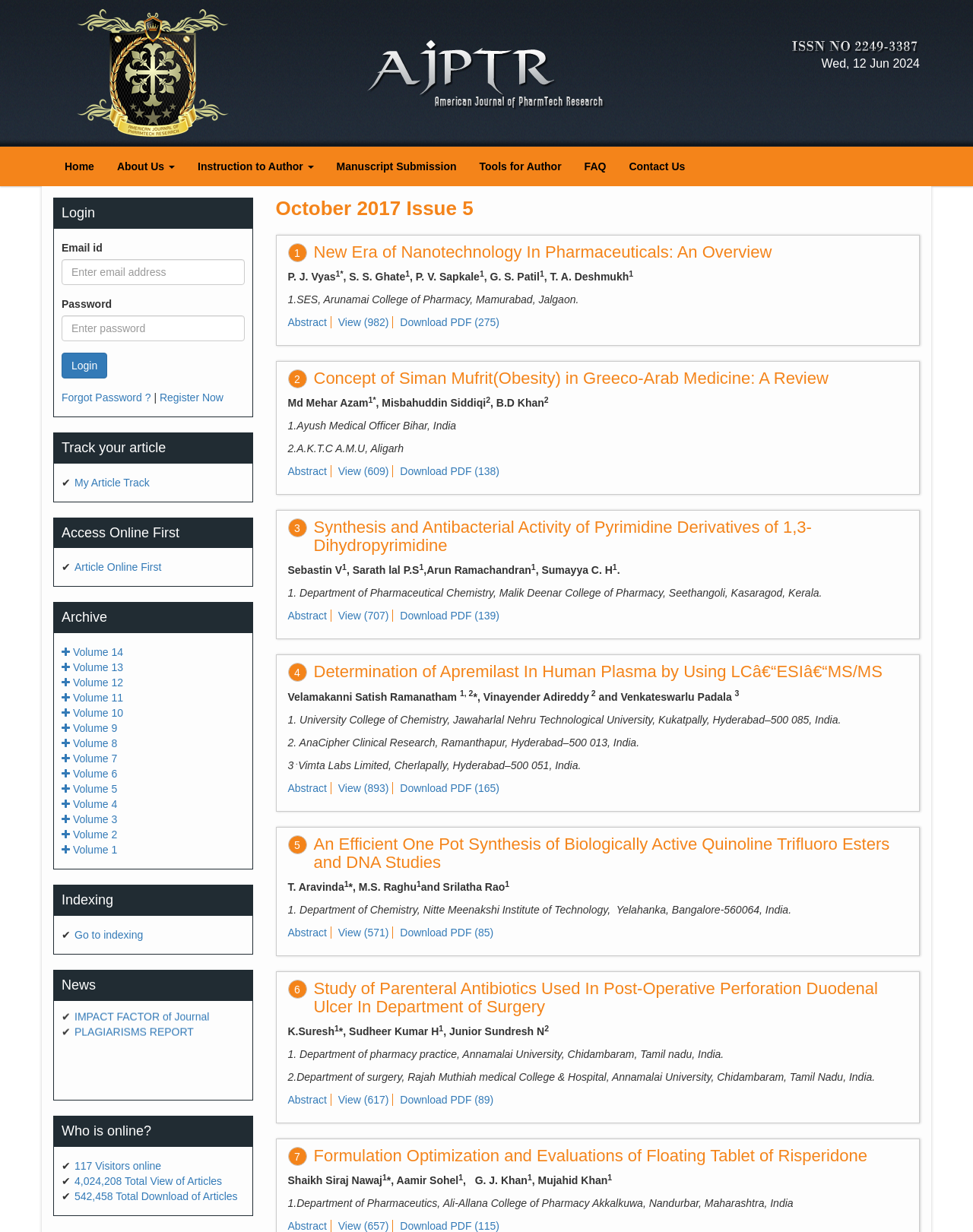Can you find the bounding box coordinates for the element to click on to achieve the instruction: "Click on the 'Submit your manuscript AJPTR' link"?

[0.077, 0.88, 0.229, 0.889]